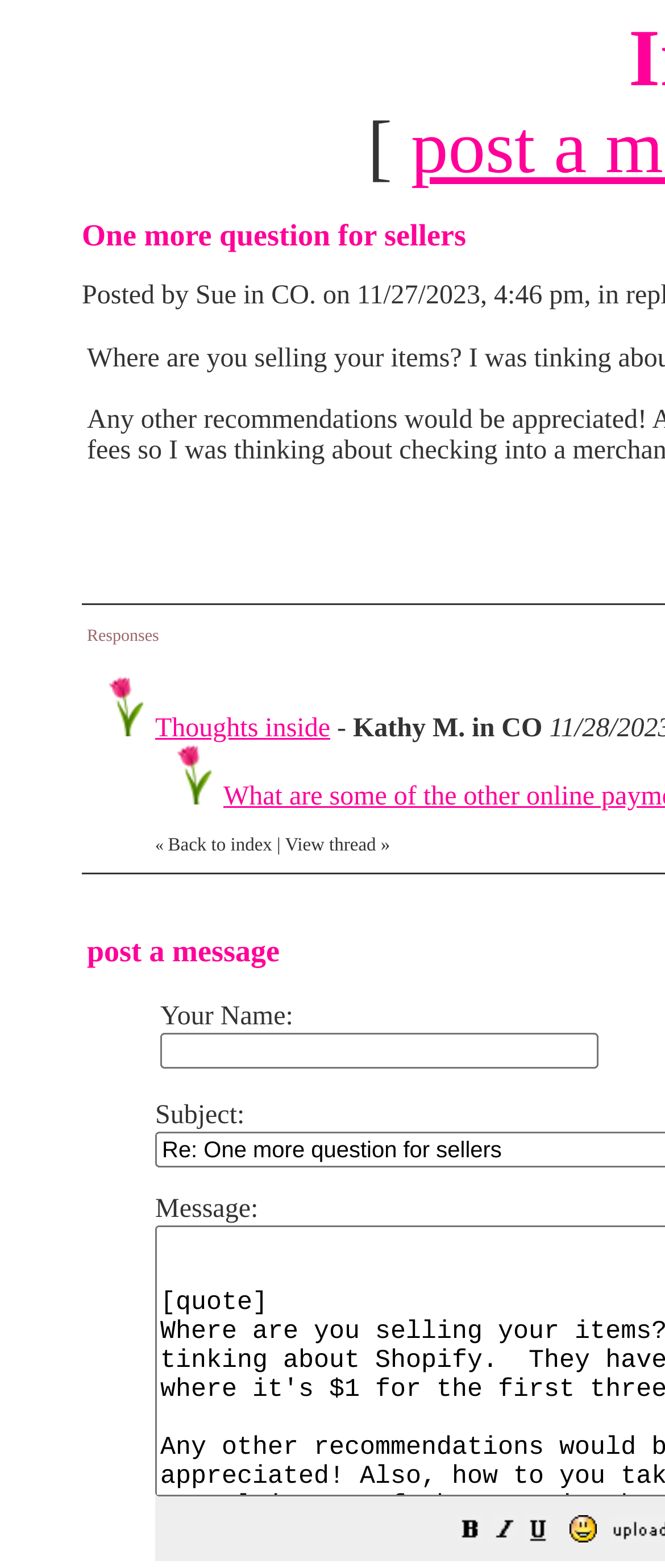Determine the bounding box coordinates of the UI element described below. Use the format (top-left x, top-left y, bottom-right x, bottom-right y) with floating point numbers between 0 and 1: parent_node: Your Name: name="yourname"

[0.241, 0.595, 0.9, 0.617]